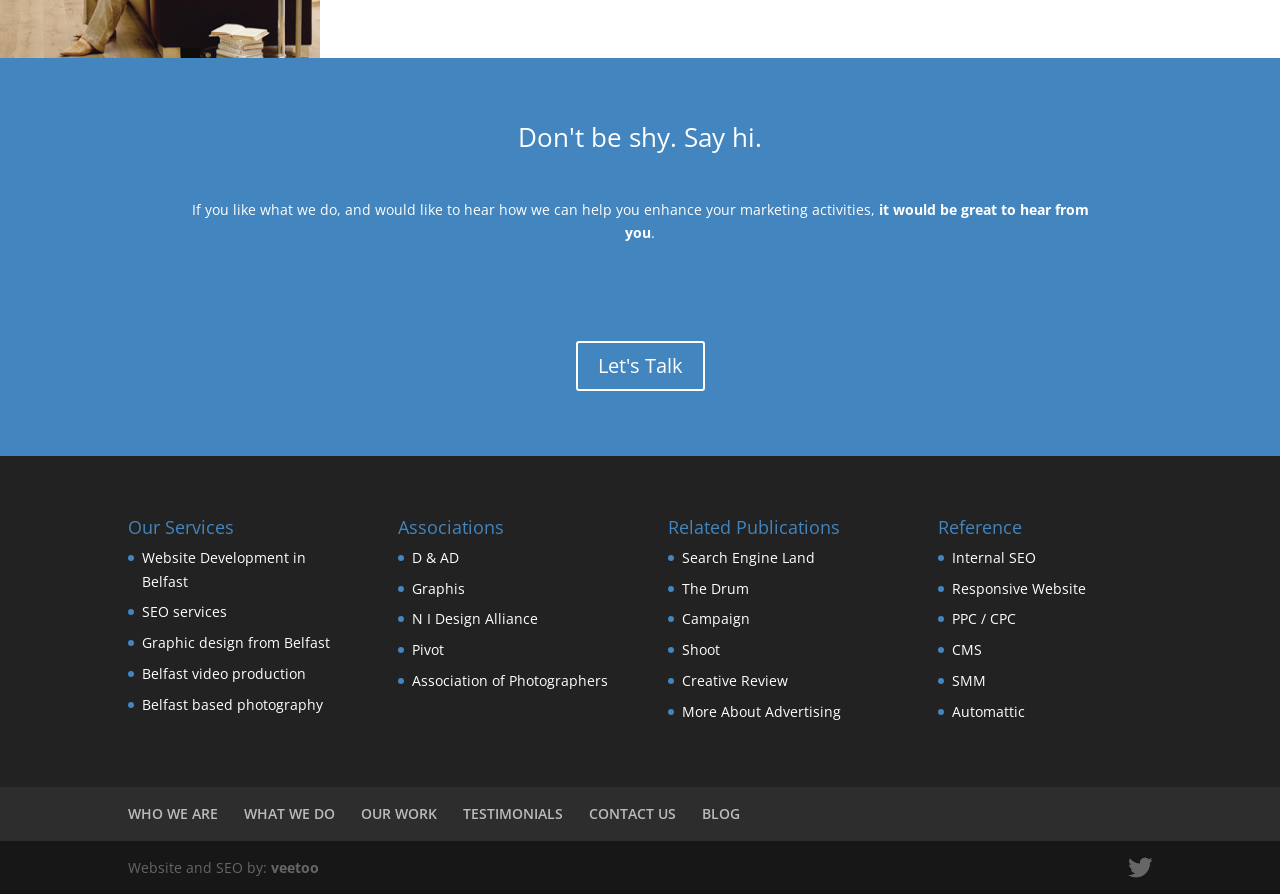What type of services are offered by the company?
Please give a detailed and elaborate answer to the question.

The 'Our Services' section lists multiple services, including 'Website Development in Belfast', 'SEO services', 'Graphic design from Belfast', and more, which indicates that the company offers a range of services related to website development, search engine optimization, and graphic design.